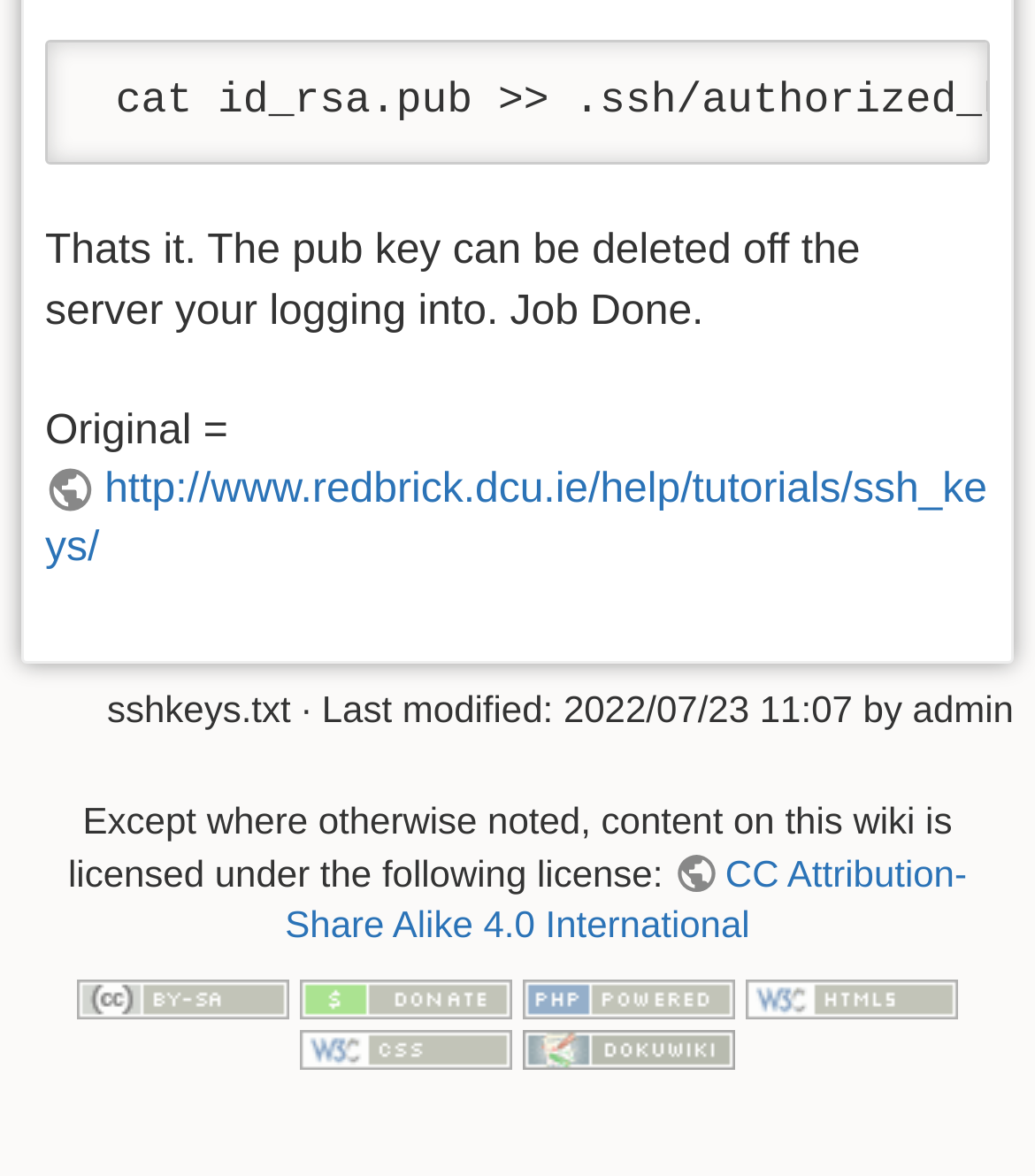Locate the bounding box coordinates of the segment that needs to be clicked to meet this instruction: "Learn about DokuWiki".

[0.505, 0.872, 0.71, 0.908]